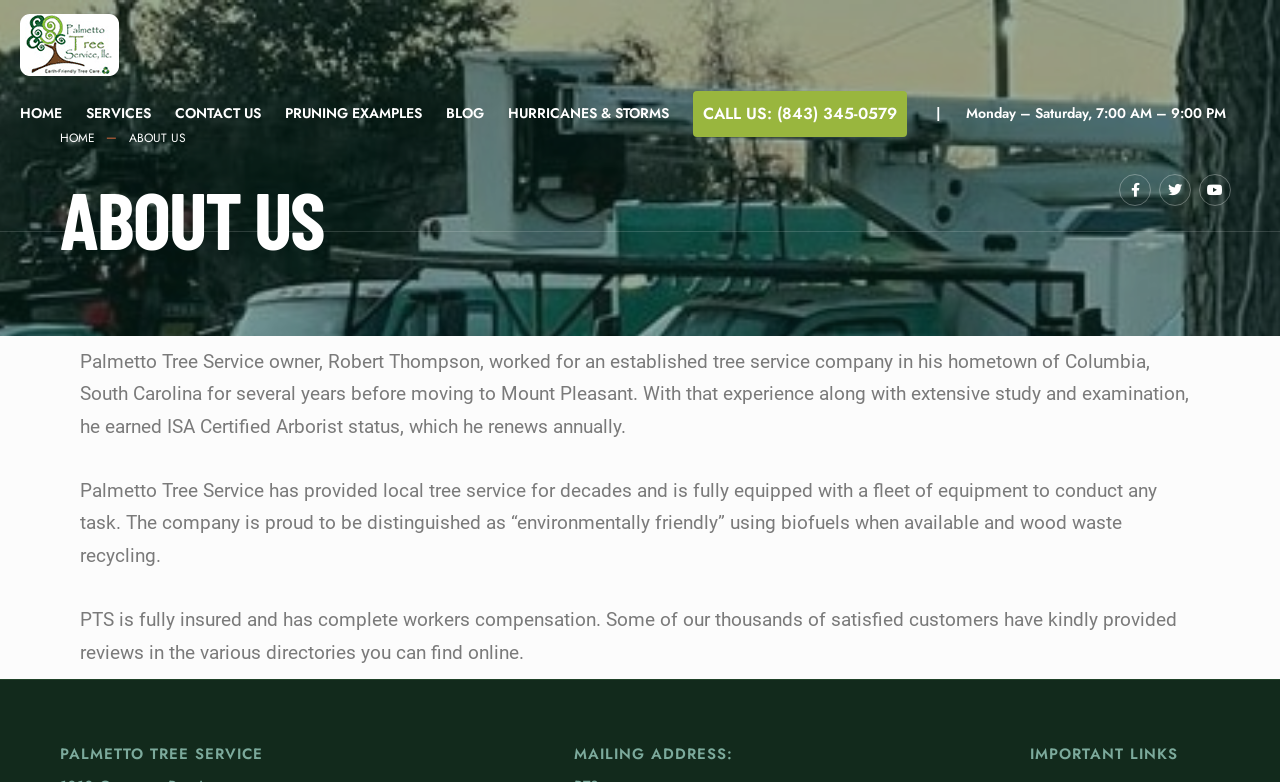Find the bounding box coordinates of the element's region that should be clicked in order to follow the given instruction: "contact us". The coordinates should consist of four float numbers between 0 and 1, i.e., [left, top, right, bottom].

[0.137, 0.116, 0.204, 0.173]